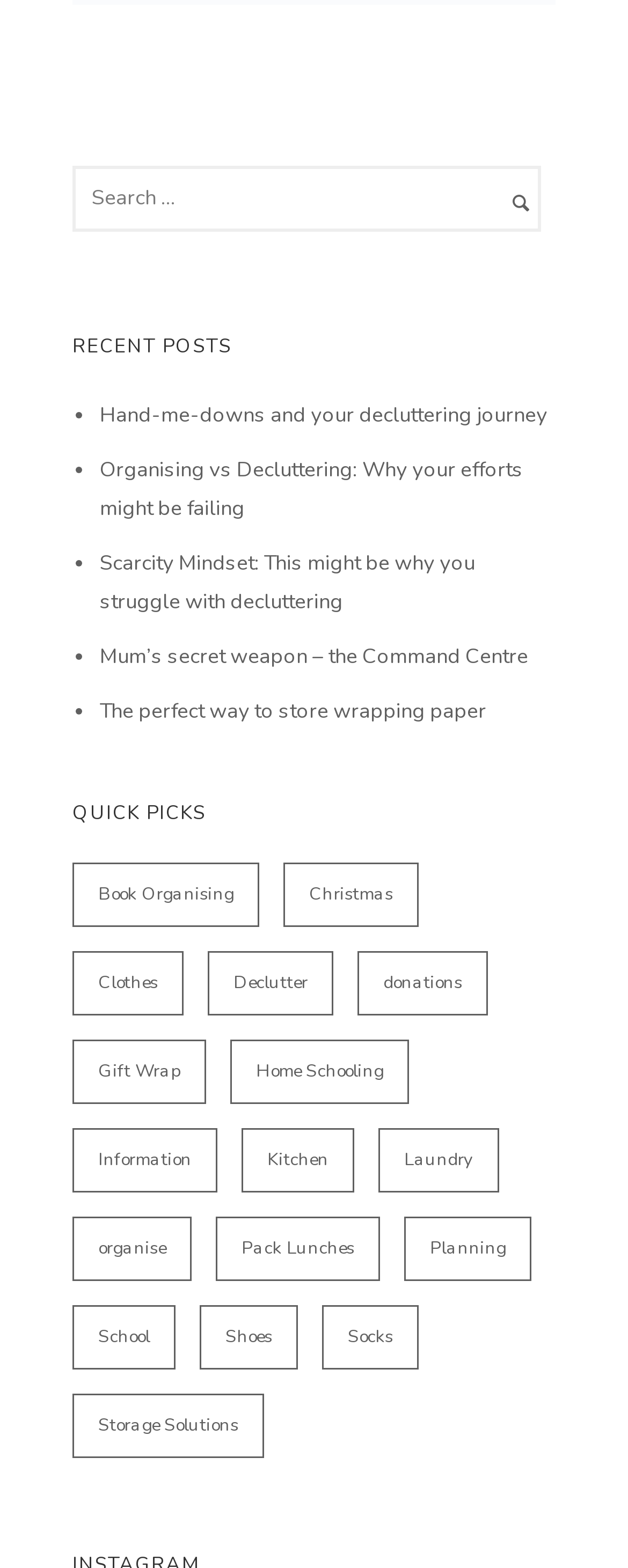Identify the bounding box of the UI component described as: "Some like it hot …".

None